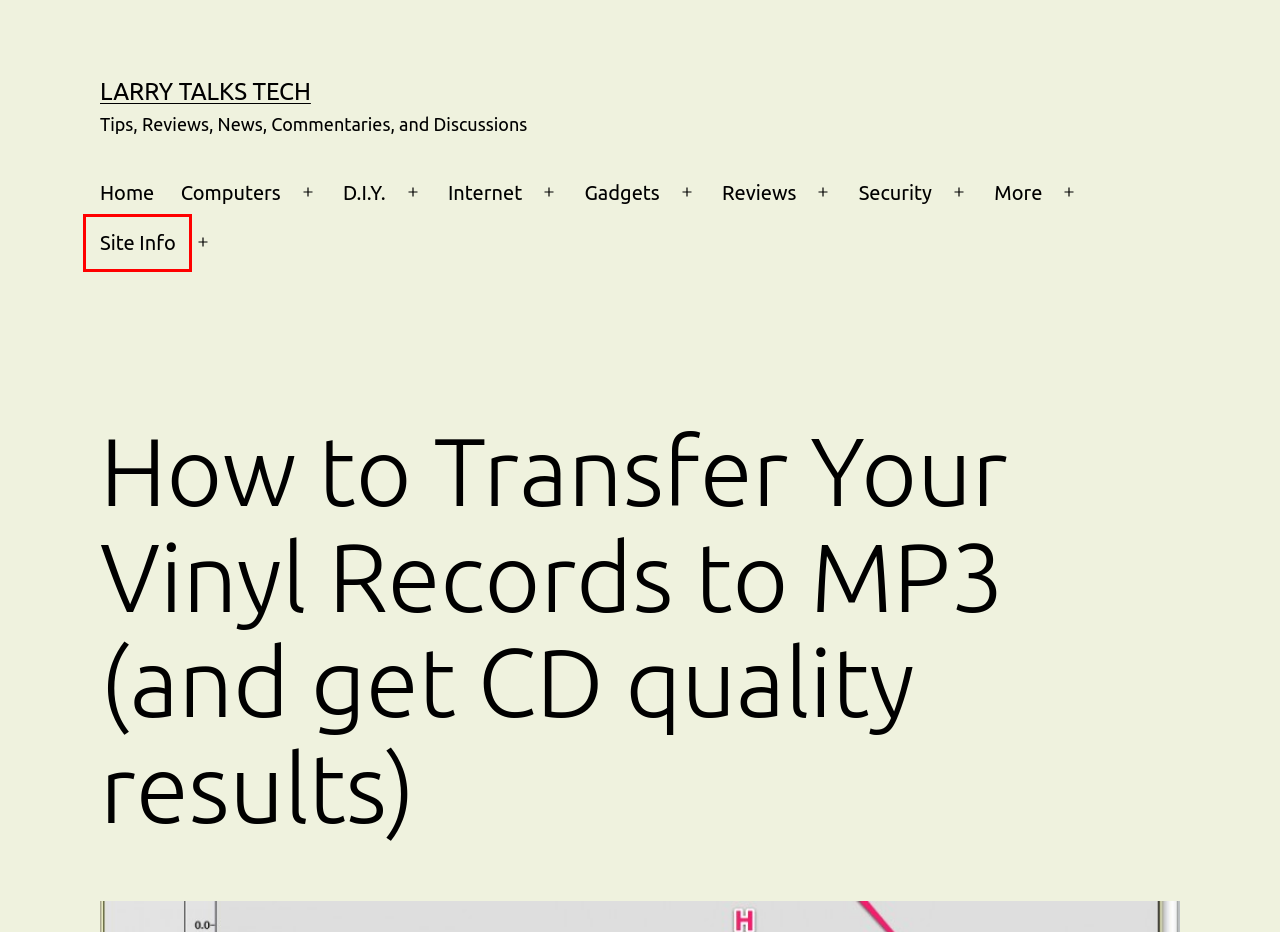You are presented with a screenshot of a webpage with a red bounding box. Select the webpage description that most closely matches the new webpage after clicking the element inside the red bounding box. The options are:
A. Larry Talks Tech - Tips, Reviews, News, Commentaries, and Discussions
B. Computer Safety - Larry Talks Tech
C. Computers - Larry Talks Tech
D. Reviews - Larry Talks Tech
E. Gadgets - Larry Talks Tech
F. Internet - Larry Talks Tech
G. Info - Larry Talks Tech
H. More - Larry Talks Tech

G